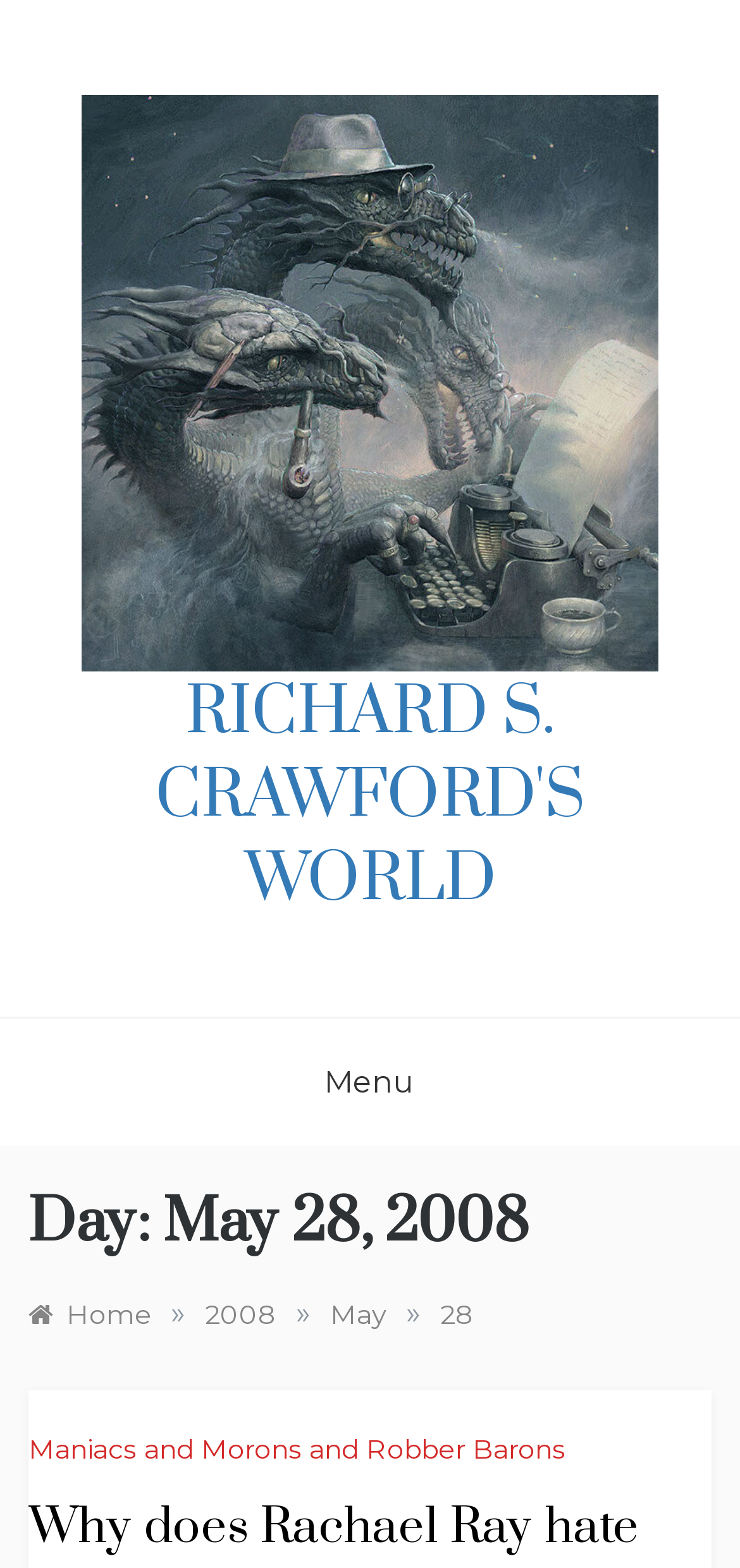Observe the image and answer the following question in detail: What is the text of the first link on the webpage?

I found the first link on the webpage by looking at the link element with the text 'Richard S. Crawford's World' which is located at the top of the page.